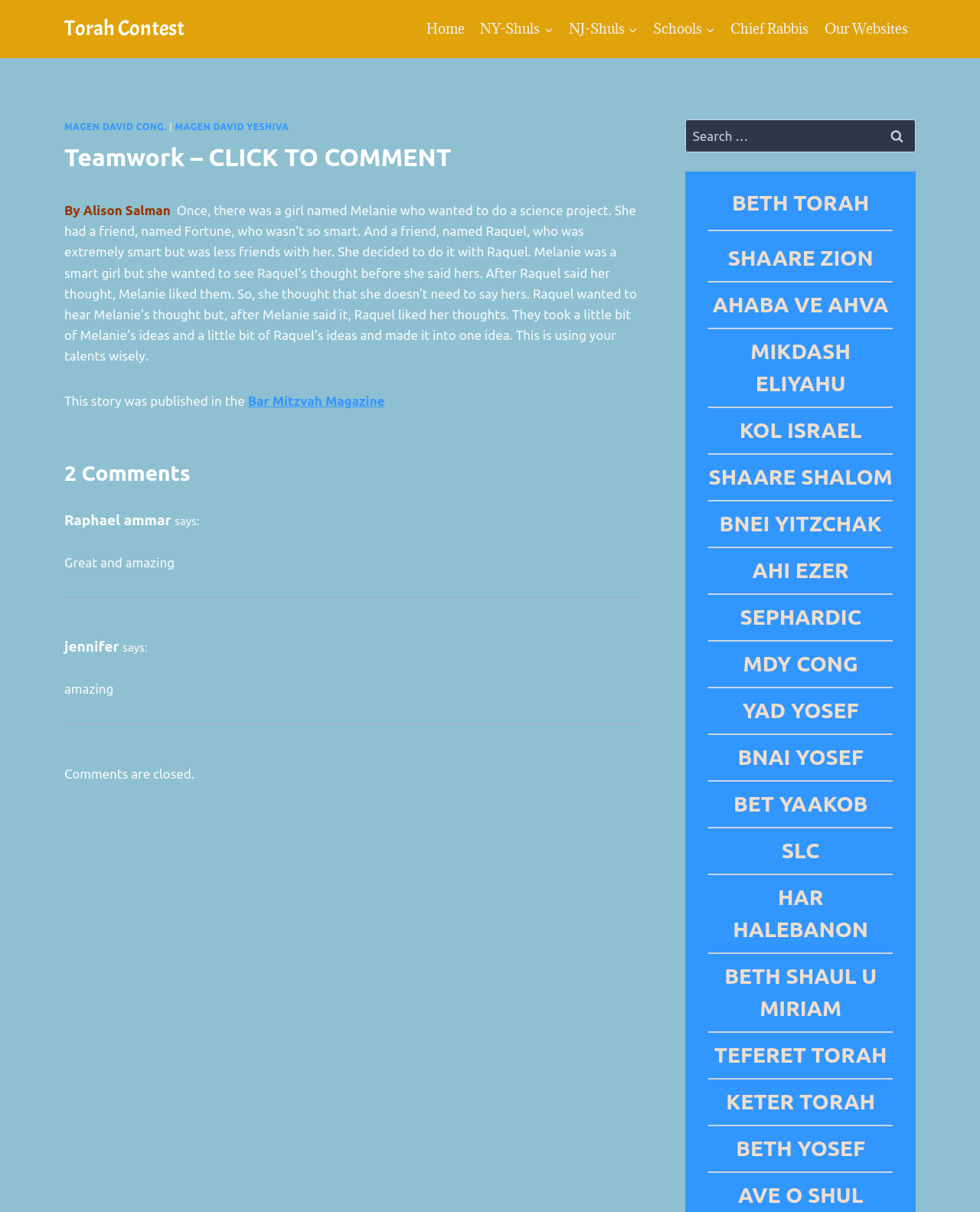Illustrate the webpage thoroughly, mentioning all important details.

This webpage is about a Torah contest, with a focus on teamwork and collaboration. At the top, there is a navigation menu with links to various pages, including "Home", "NY-Shuls", "NJ-Shuls", "Schools", "Chief Rabbis", and "Our Websites". Below the navigation menu, there is a heading that reads "Teamwork – CLICK TO COMMENT – Torah Contest".

The main content of the page is an article about a girl named Melanie who worked on a science project with her friend Raquel. The article describes how they collaborated and used each other's ideas to create a successful project. The article is followed by a comment section, where two users, Raphael and Jennifer, have left comments praising the story.

On the right side of the page, there is a search bar where users can search for specific content. Below the search bar, there are several headings and links to different synagogues, including "BETH TORAH", "SHAARE ZION", "AHABA VE AHVA", and others. Each synagogue has a link to its respective page.

At the bottom of the page, there is a notice that comments are closed. Overall, the webpage has a simple and organized layout, with a focus on promoting teamwork and collaboration in a religious context.